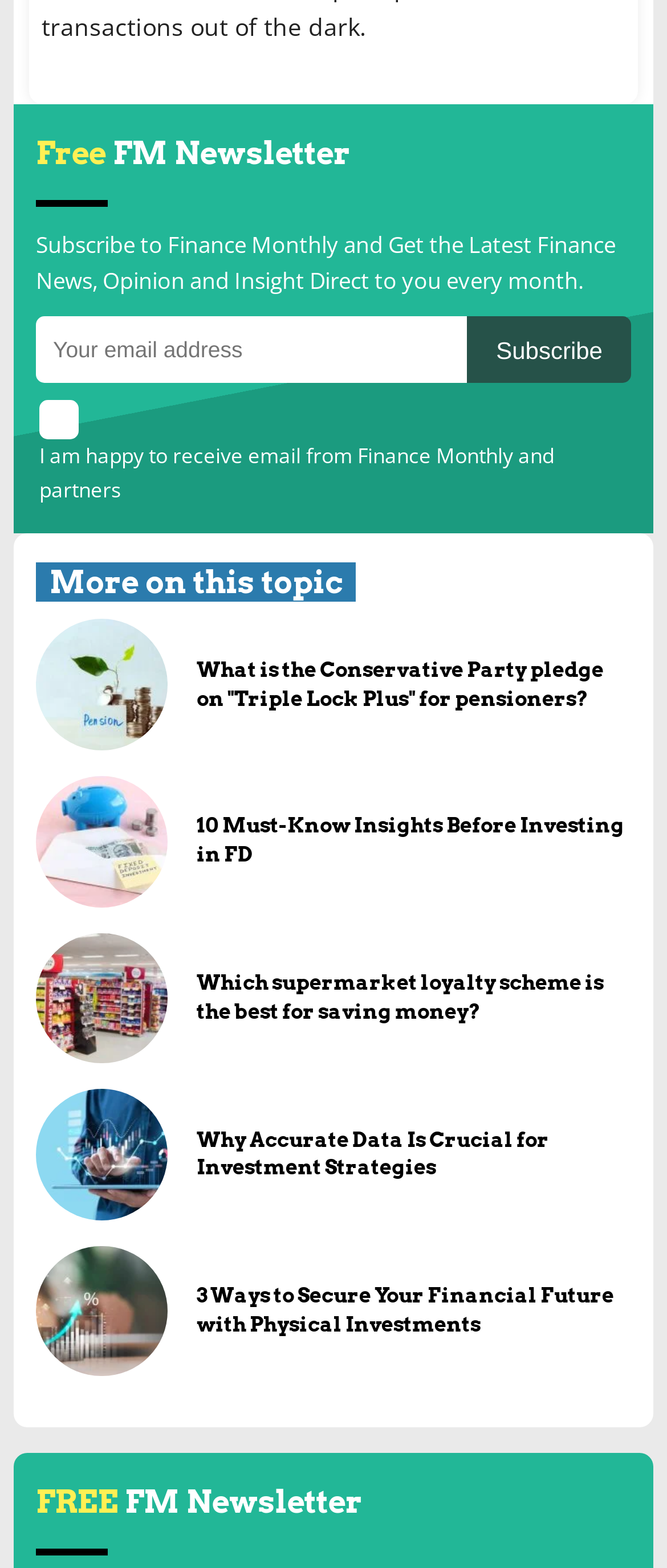Determine the bounding box coordinates of the clickable region to follow the instruction: "Check the checkbox to receive email from Finance Monthly and partners".

[0.059, 0.255, 0.118, 0.28]